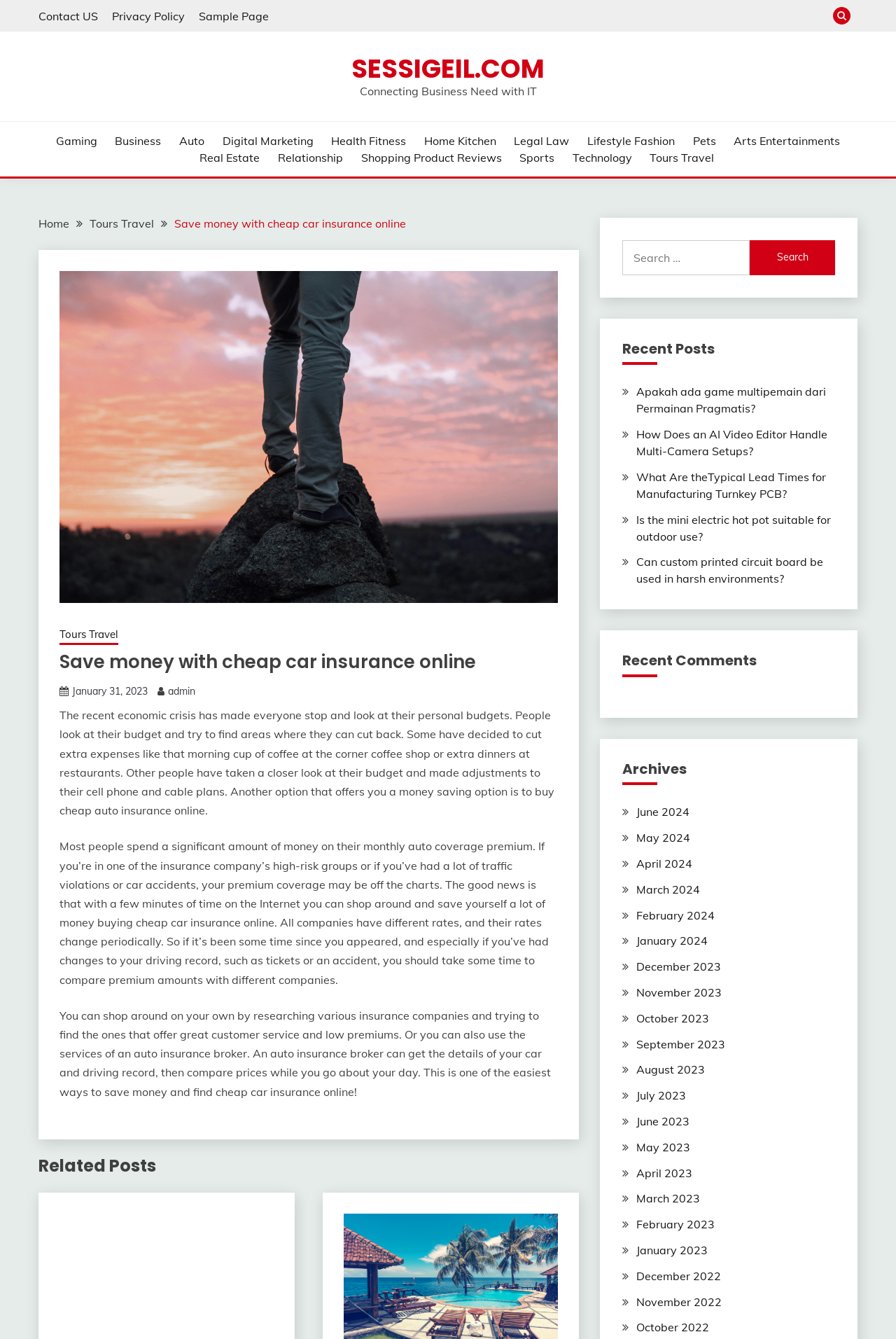Show the bounding box coordinates for the element that needs to be clicked to execute the following instruction: "Check Recent Posts". Provide the coordinates in the form of four float numbers between 0 and 1, i.e., [left, top, right, bottom].

[0.694, 0.255, 0.932, 0.273]